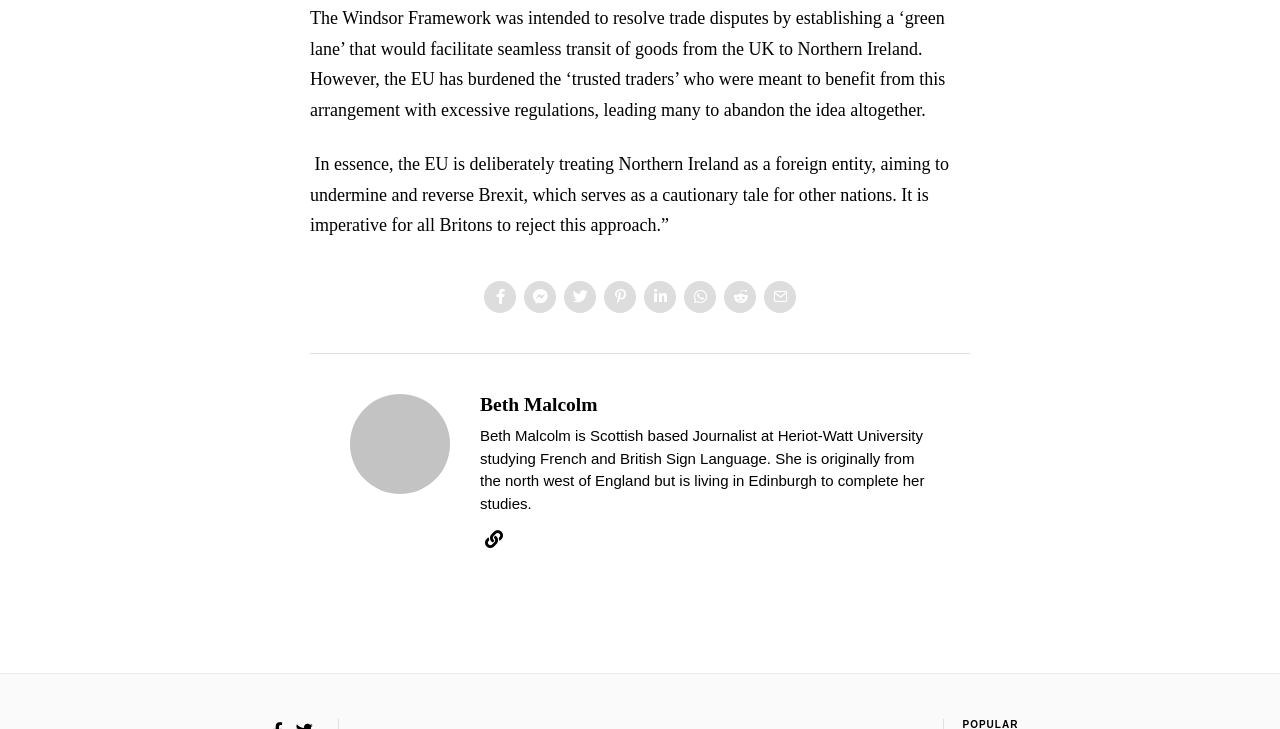Find the bounding box coordinates of the element you need to click on to perform this action: 'Click the 'YOUTUBE' link'. The coordinates should be represented by four float values between 0 and 1, in the format [left, top, right, bottom].

None